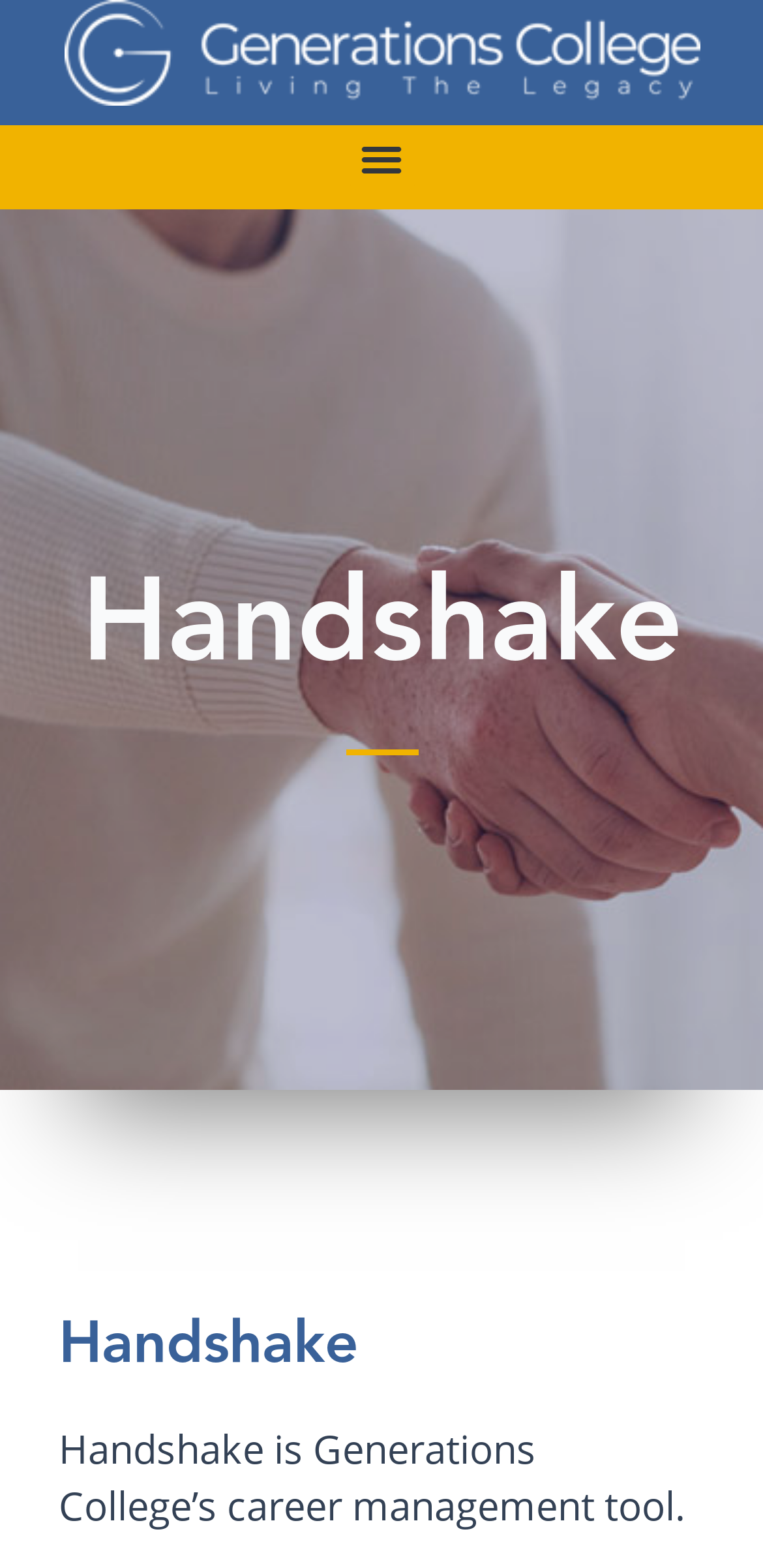From the webpage screenshot, predict the bounding box of the UI element that matches this description: "alt="Generations College Logo"".

[0.083, 0.0, 0.917, 0.067]